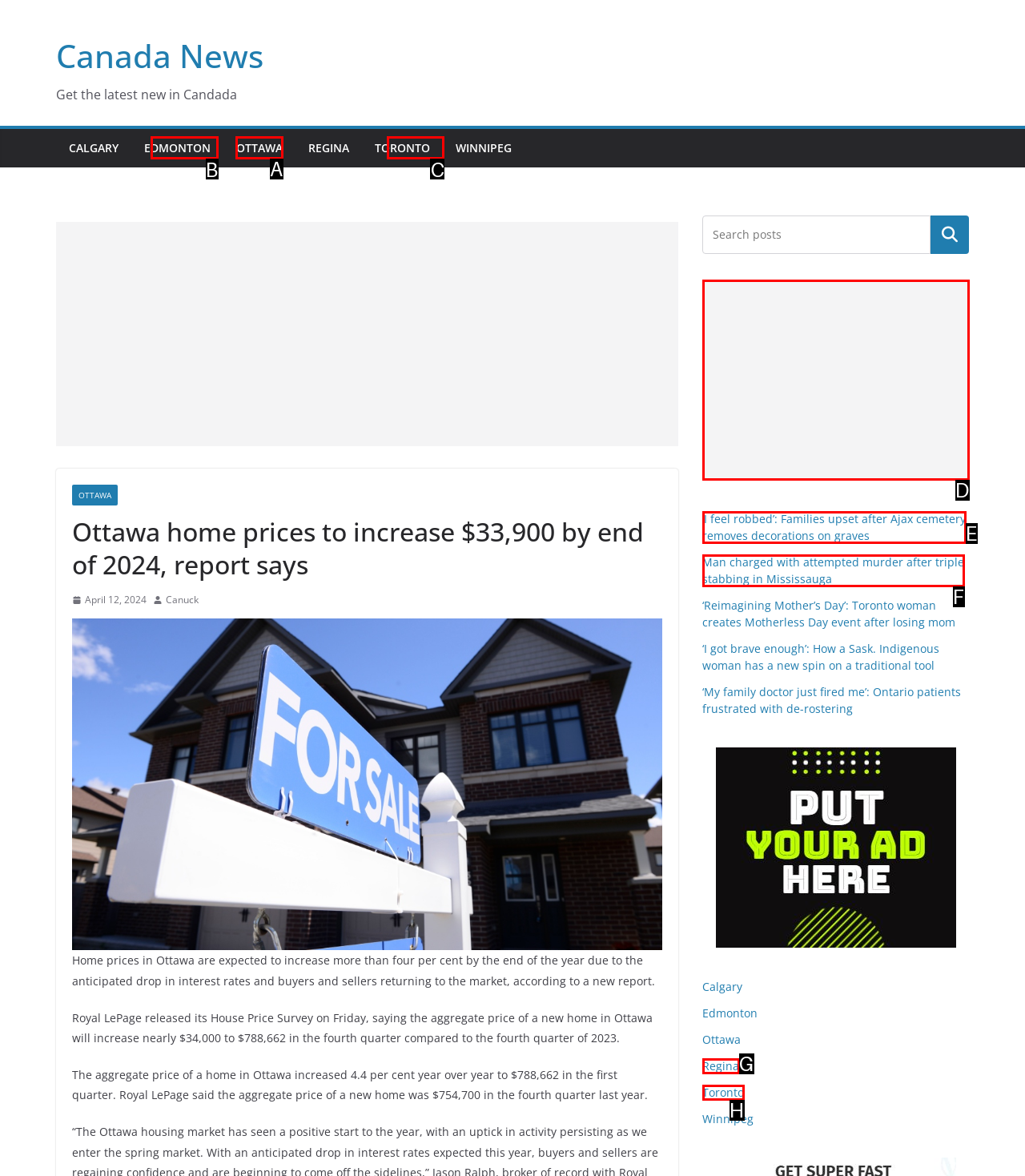Tell me which letter corresponds to the UI element that should be clicked to fulfill this instruction: Search for something
Answer using the letter of the chosen option directly.

None